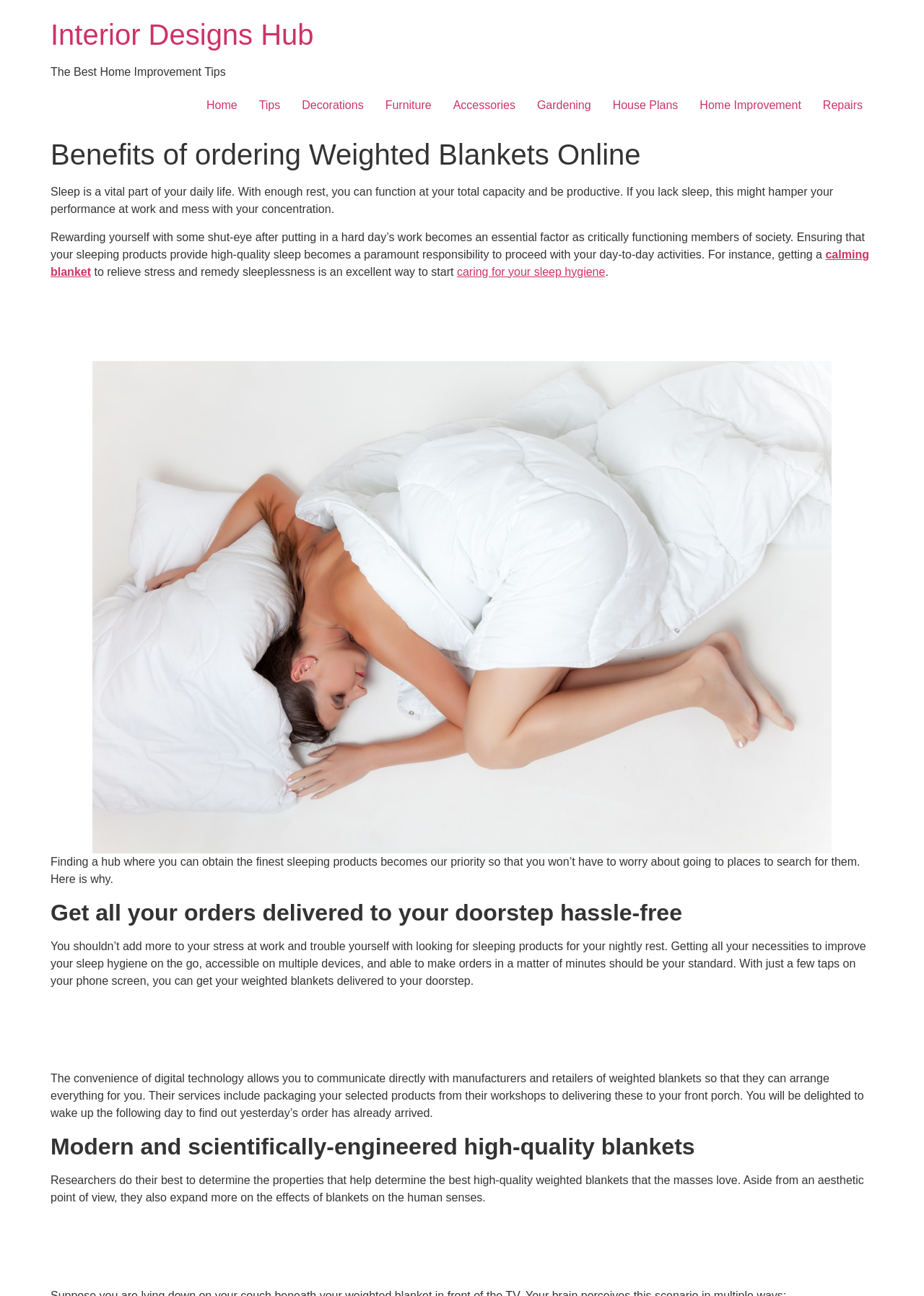Use the details in the image to answer the question thoroughly: 
What is the purpose of weighted blankets?

According to the text, weighted blankets can help relieve stress and improve sleep quality, which is essential for daily productivity and performance.